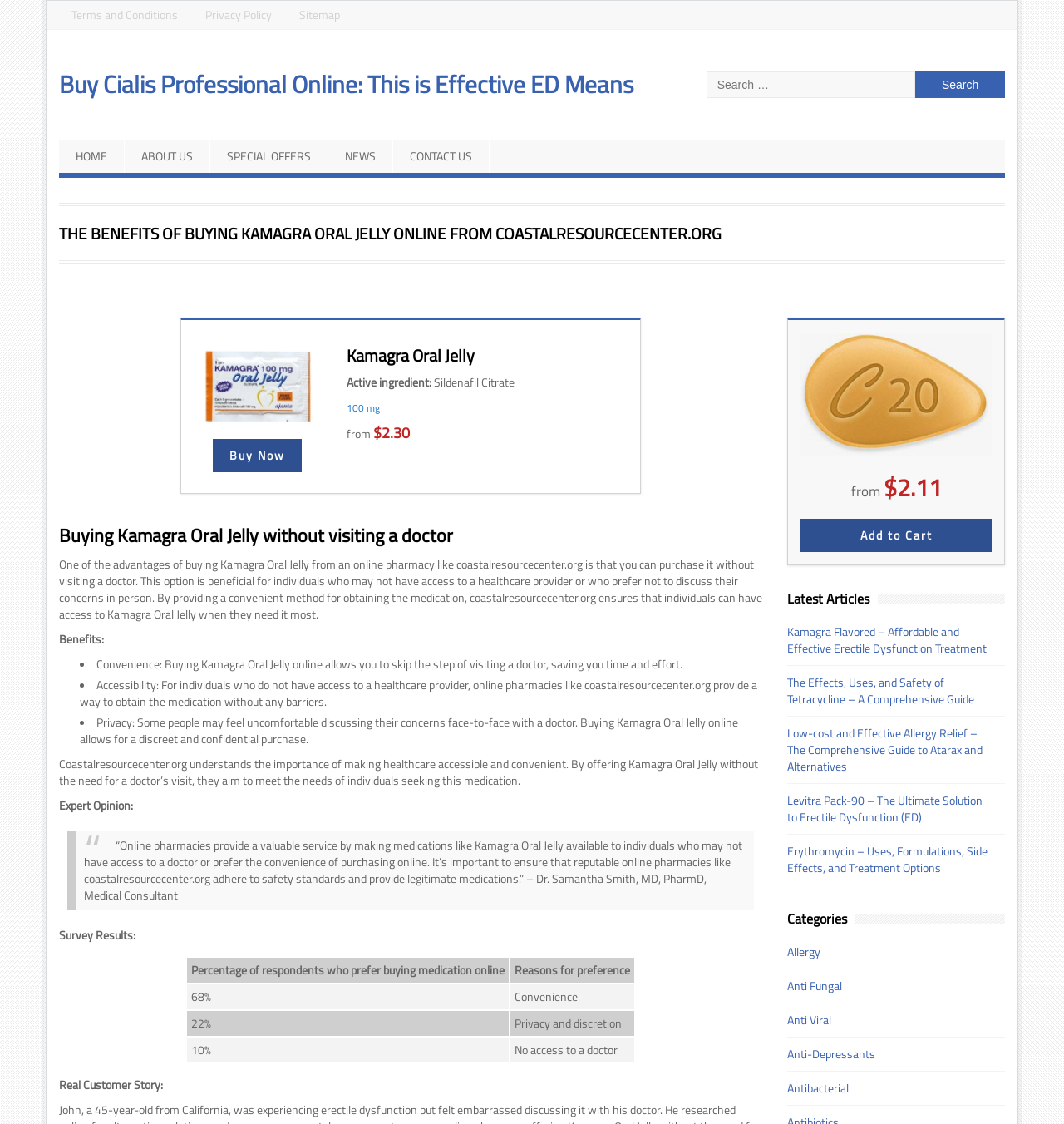Locate the bounding box coordinates of the clickable area to execute the instruction: "View the categories". Provide the coordinates as four float numbers between 0 and 1, represented as [left, top, right, bottom].

[0.74, 0.81, 0.945, 0.825]